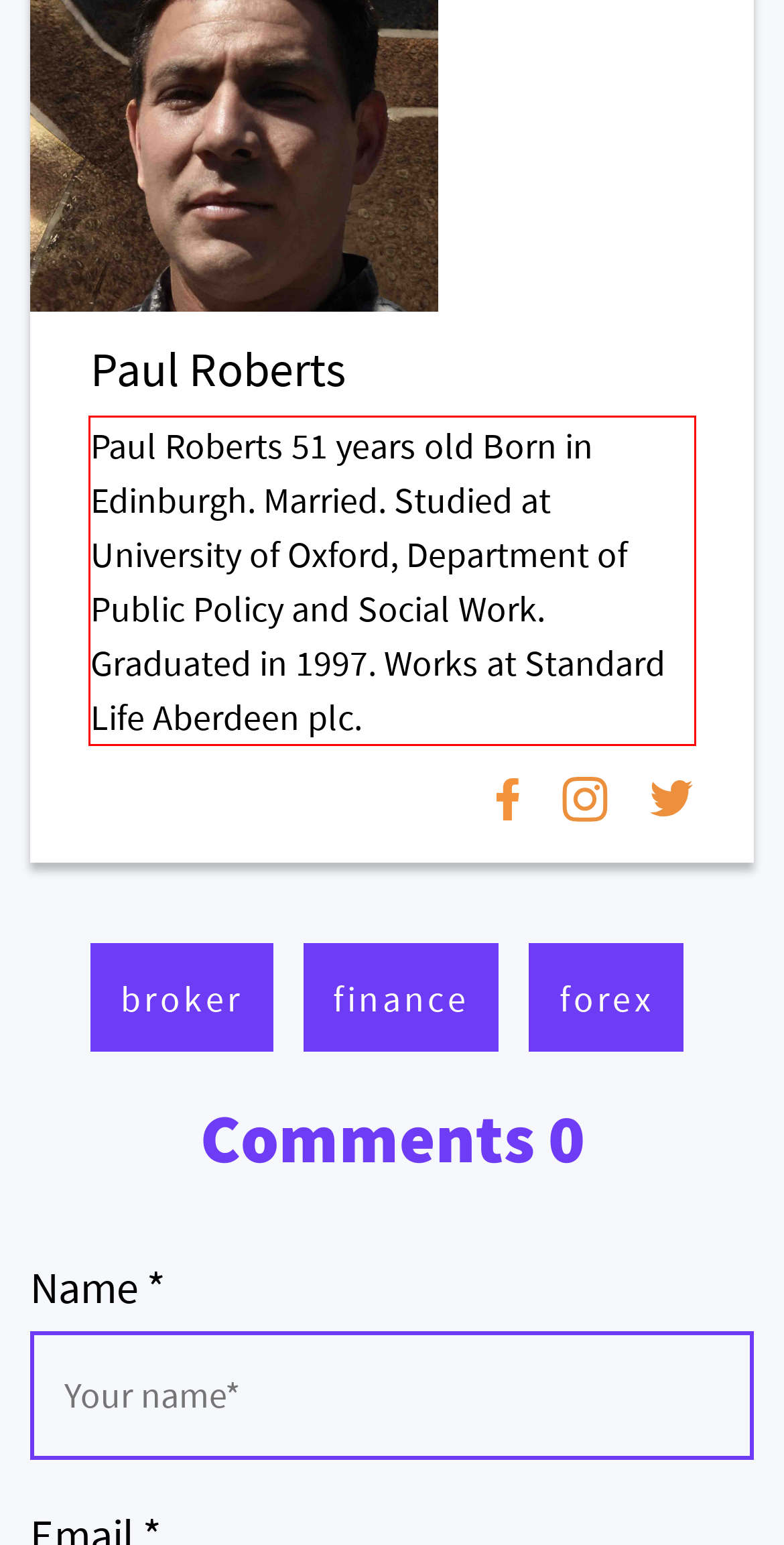Please examine the webpage screenshot containing a red bounding box and use OCR to recognize and output the text inside the red bounding box.

Paul Roberts 51 years old Born in Edinburgh. Married. Studied at University of Oxford, Department of Public Policy and Social Work. Graduated in 1997. Works at Standard Life Aberdeen plc.